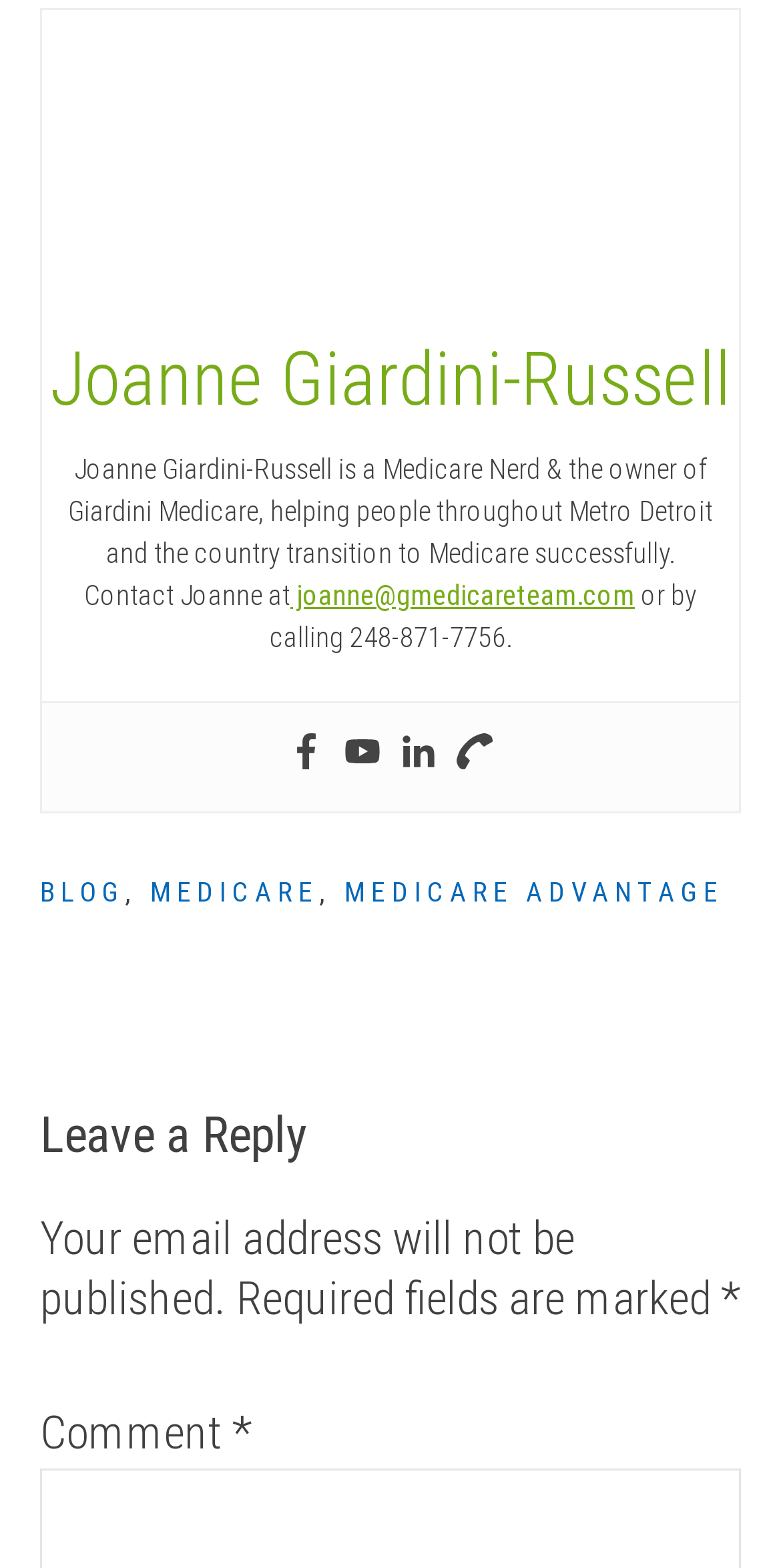Who is the owner of Giardini Medicare?
Based on the image, give a concise answer in the form of a single word or short phrase.

Joanne Giardini-Russell